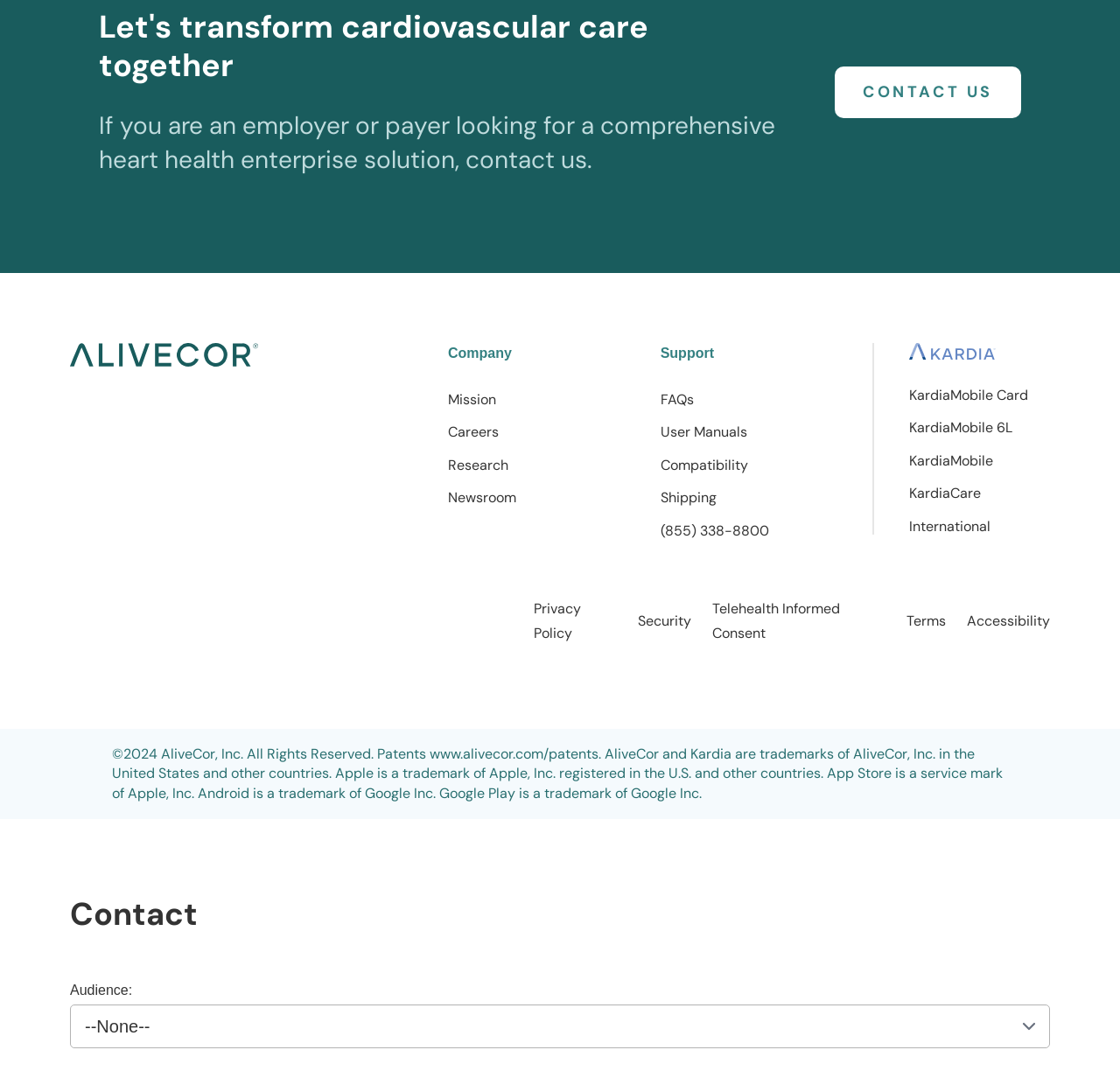Determine the bounding box coordinates of the region that needs to be clicked to achieve the task: "Click the 'CONTACT US' link".

[0.745, 0.062, 0.912, 0.11]